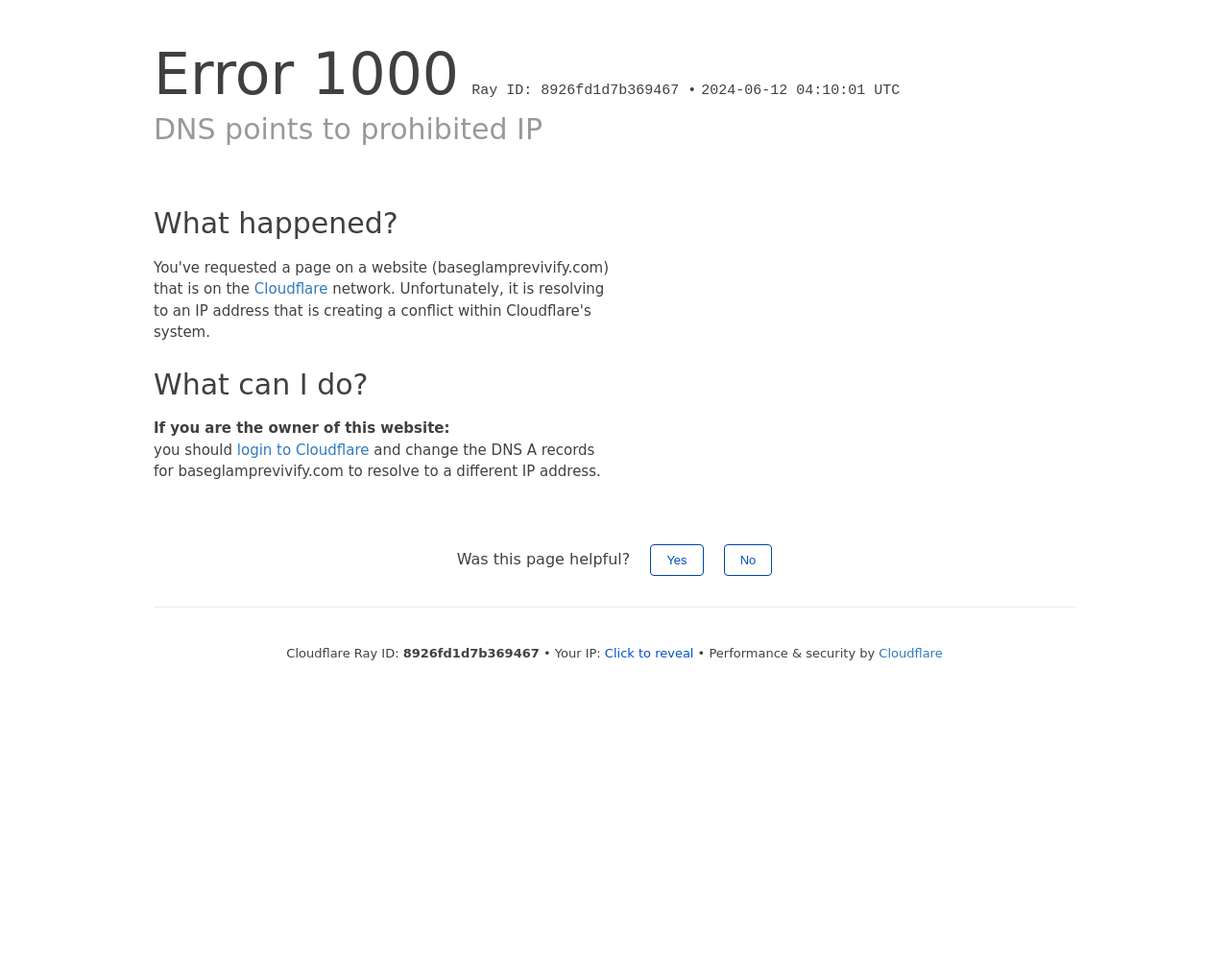Based on the image, please elaborate on the answer to the following question:
What is the Ray ID of this error?

The Ray ID is mentioned in the static text 'Ray ID: 8926fd1d7b369467 •' which provides a unique identifier for this error.